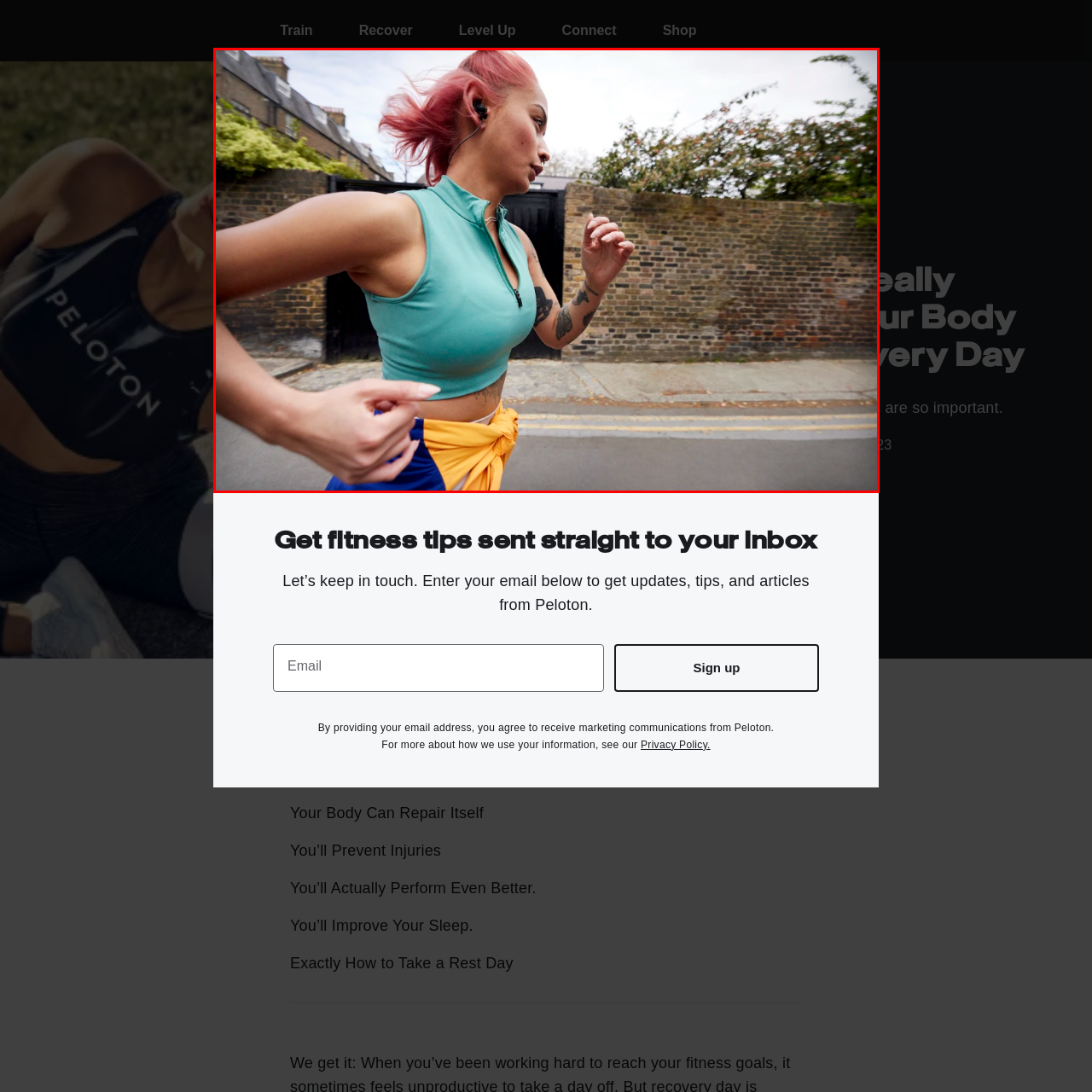Look at the image marked by the red box and respond with a single word or phrase: What is the woman wearing around her waist?

Yellow garment